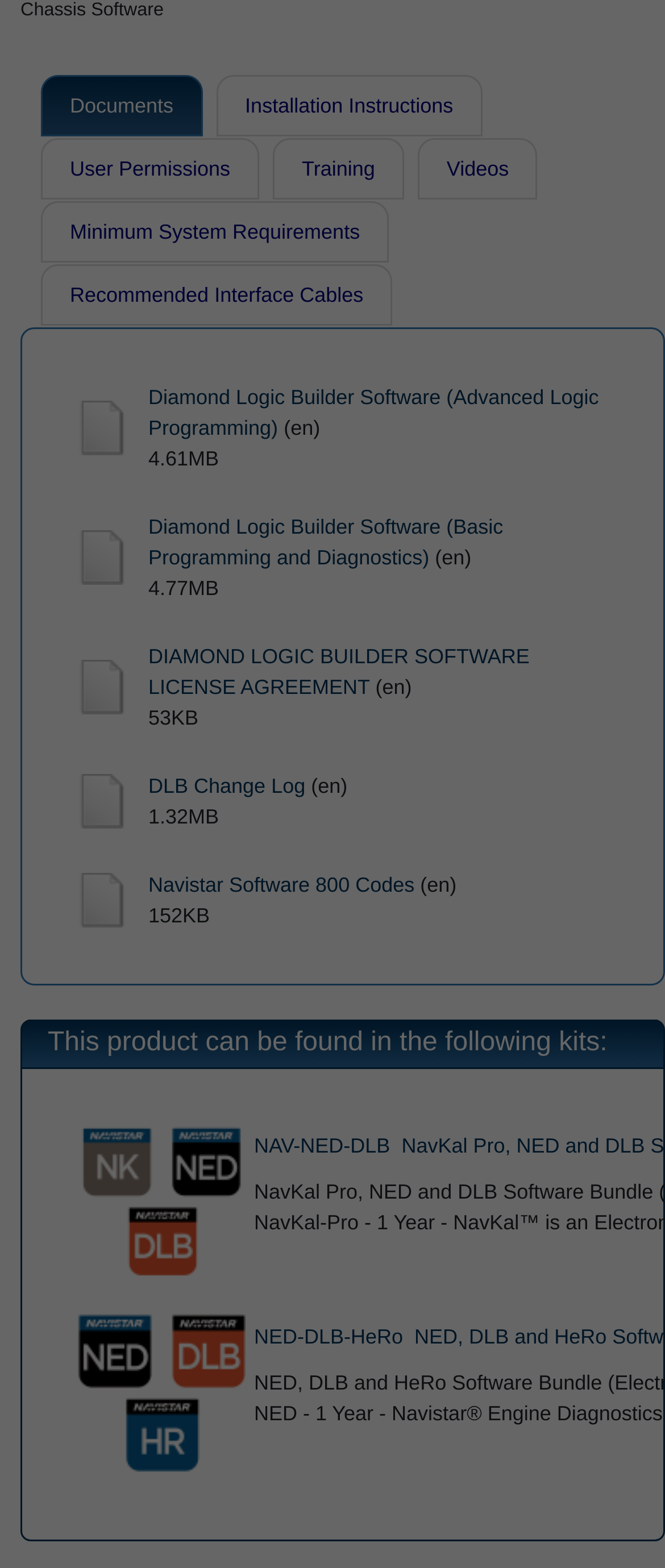Please identify the bounding box coordinates for the region that you need to click to follow this instruction: "click the 'Installation Instructions' tab".

[0.325, 0.048, 0.725, 0.087]